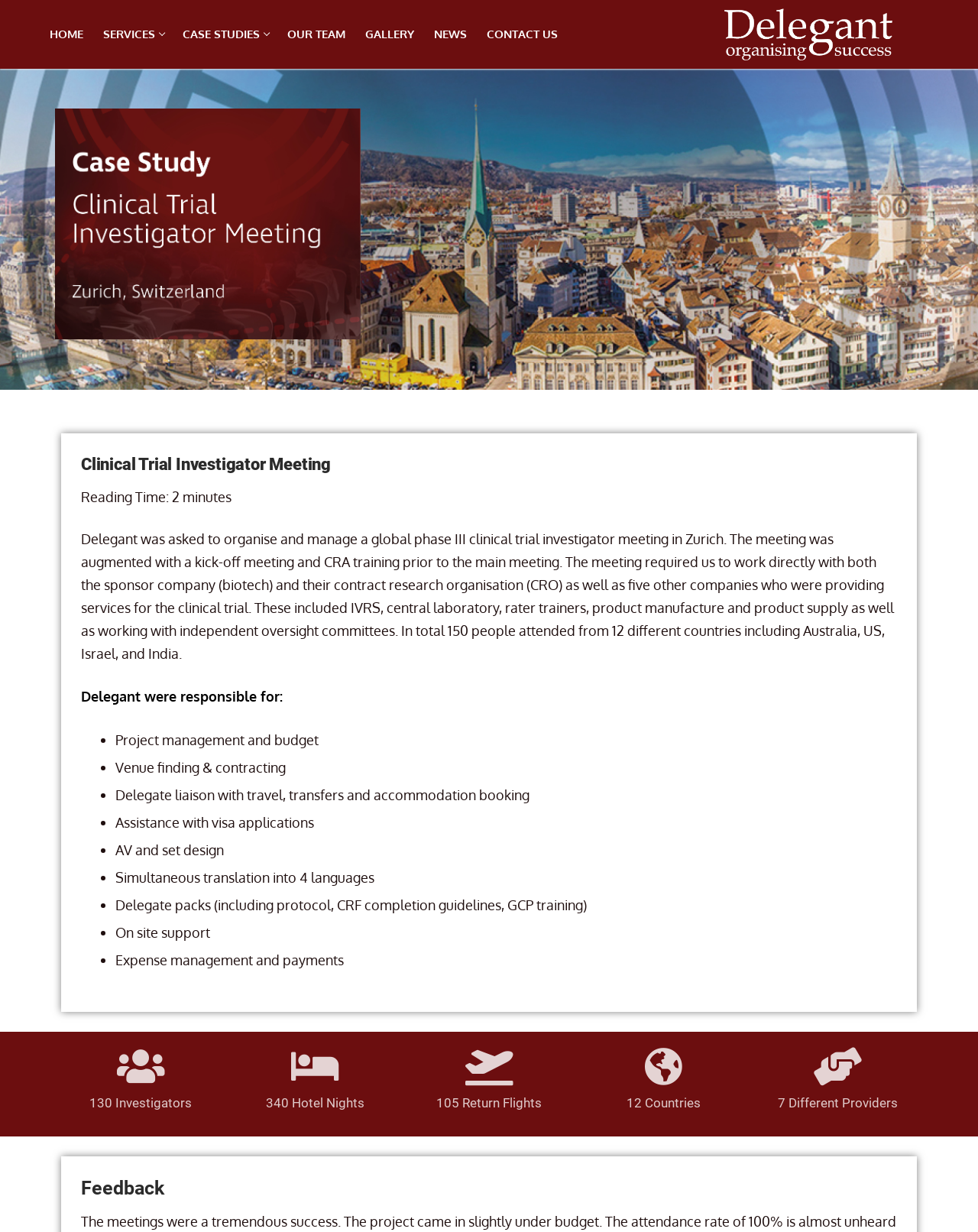What was Delegant responsible for in the meeting?
Please use the image to deliver a detailed and complete answer.

Delegant was responsible for several tasks, including project management and budget, venue finding and contracting, delegate liaison with travel, transfers and accommodation booking, assistance with visa applications, AV and set design, simultaneous translation into 4 languages, delegate packs, and on site support, as mentioned in the list of tasks in the webpage.